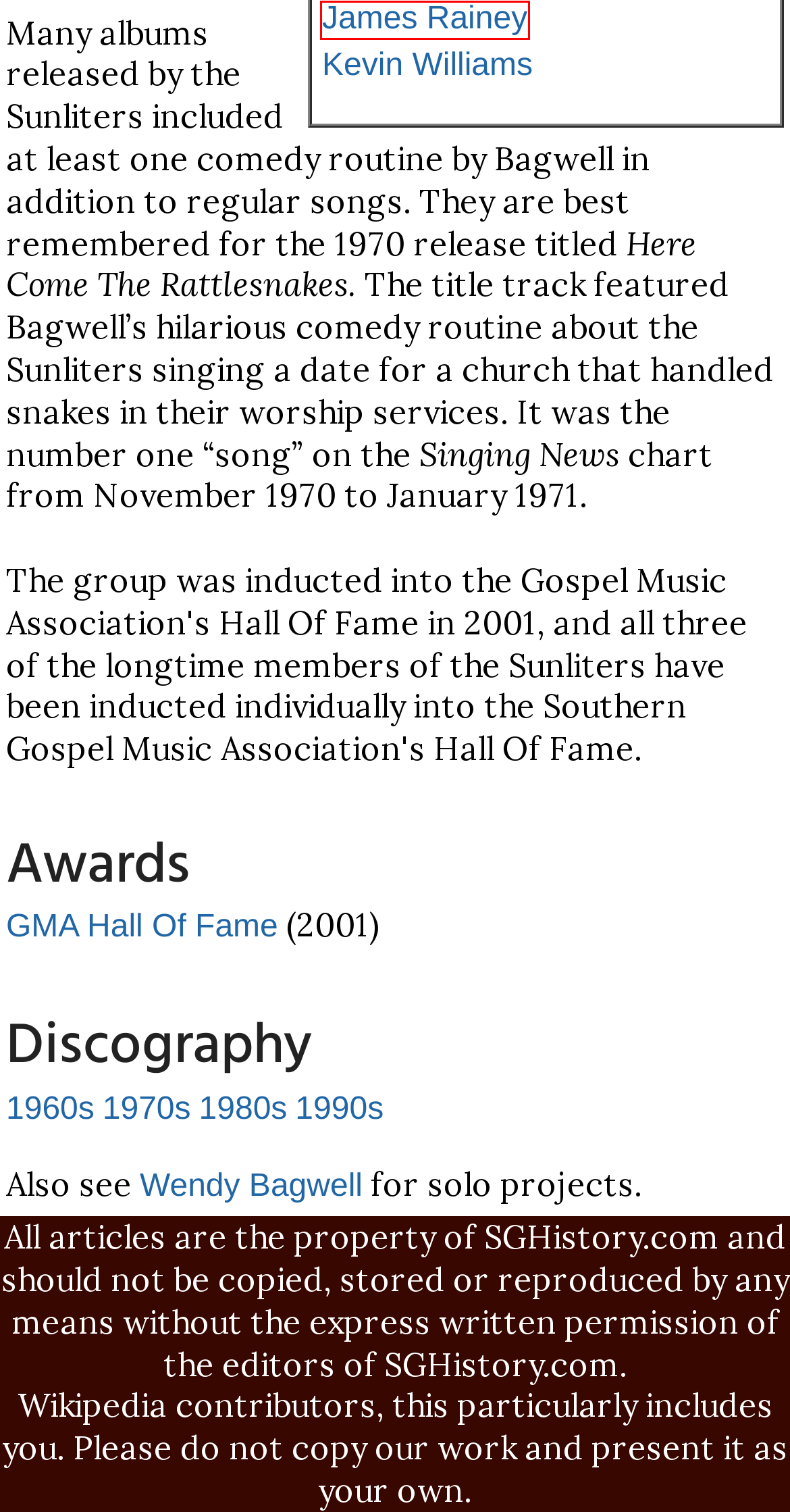Examine the screenshot of a webpage featuring a red bounding box and identify the best matching webpage description for the new page that results from clicking the element within the box. Here are the options:
A. Southern Gospel History - Wendy Bagwell And The Sunliters1960s
B. Southern Gospel History - Wendy Bagwell And The Sunliters1970s
C. Southern Gospel History - GMA Hall Of Fame
D. Southern Gospel History - Wendy Bagwell And The Sunliters1990s
E. Southern Gospel History - Wendy Bagwell And The Sunliters1980s
F. Southern Gospel History - James Rainey
G. Southern Gospel History - Kevin Williams
H. Southern Gospel History - Home Page

F